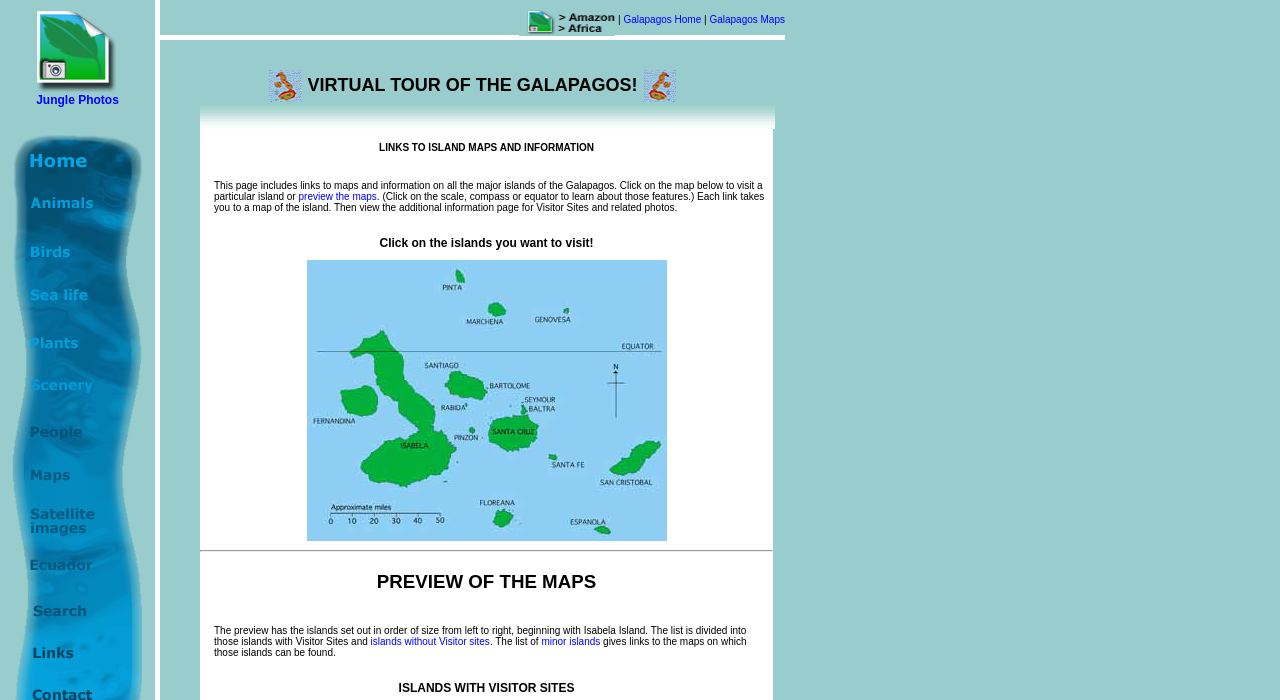Can you provide the bounding box coordinates for the element that should be clicked to implement the instruction: "Go to Galapagos Home"?

[0.487, 0.02, 0.548, 0.036]